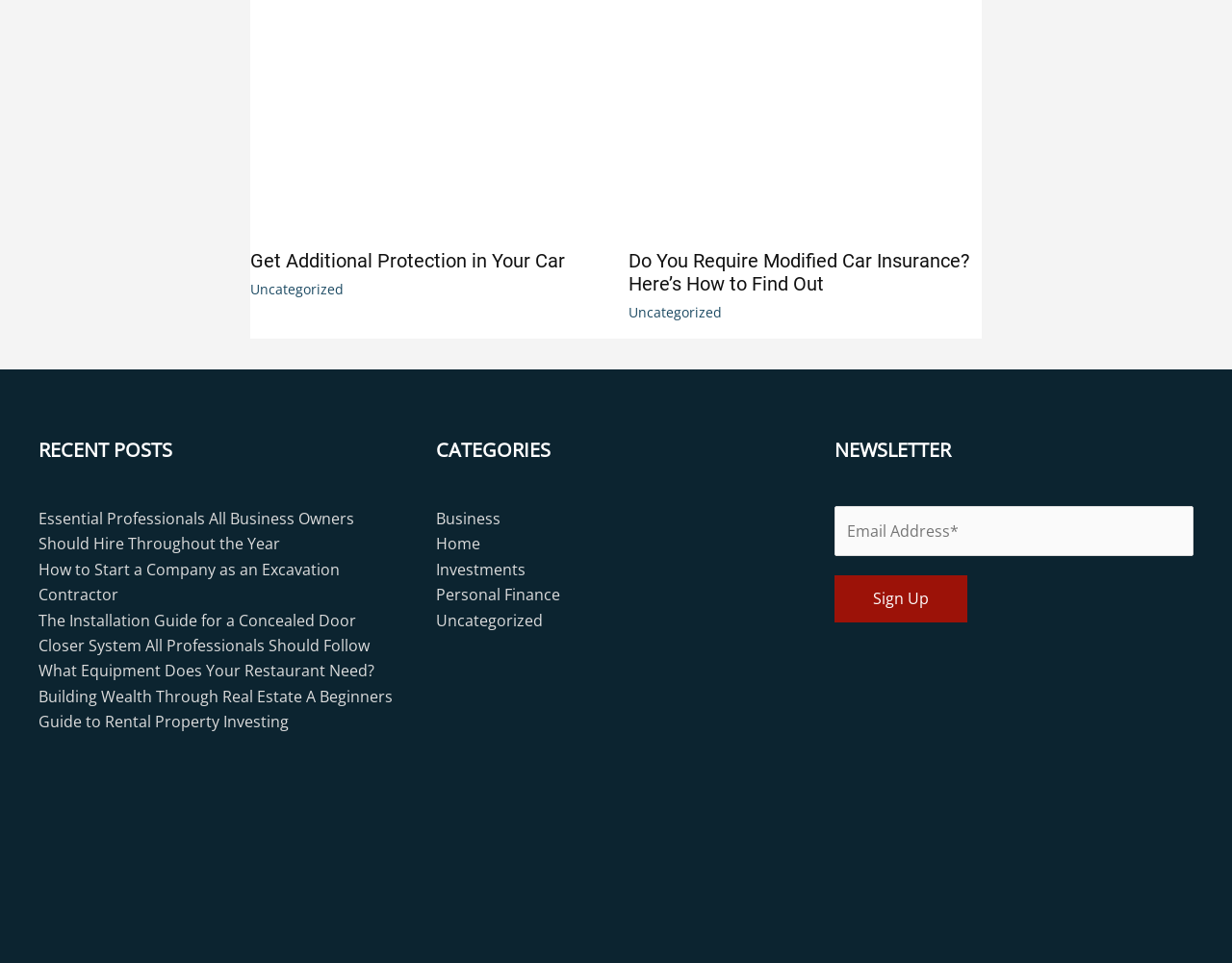How many categories are listed on the webpage?
Please respond to the question with a detailed and well-explained answer.

I counted the number of links under the 'CATEGORIES' heading, which are 'Business', 'Home', 'Investments', 'Personal Finance', and 'Uncategorized', so there are 5 categories listed on the webpage.